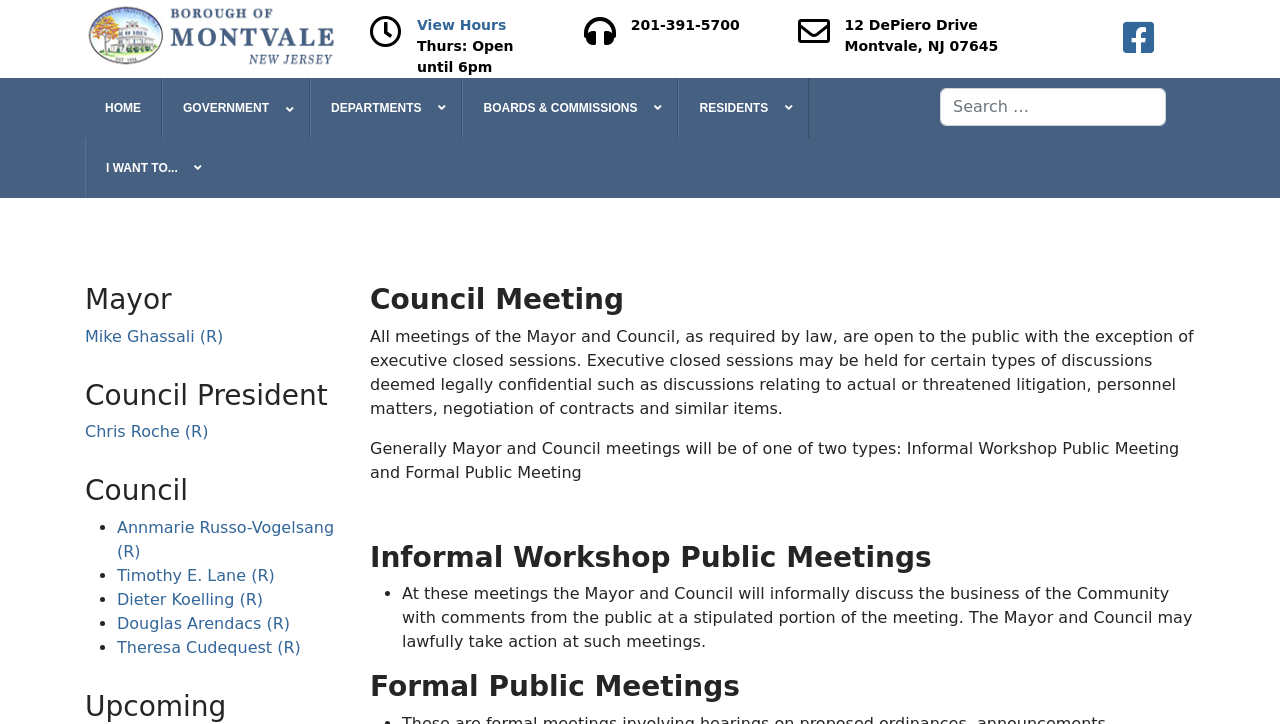Provide the bounding box coordinates of the section that needs to be clicked to accomplish the following instruction: "Go to HOME."

[0.066, 0.108, 0.127, 0.191]